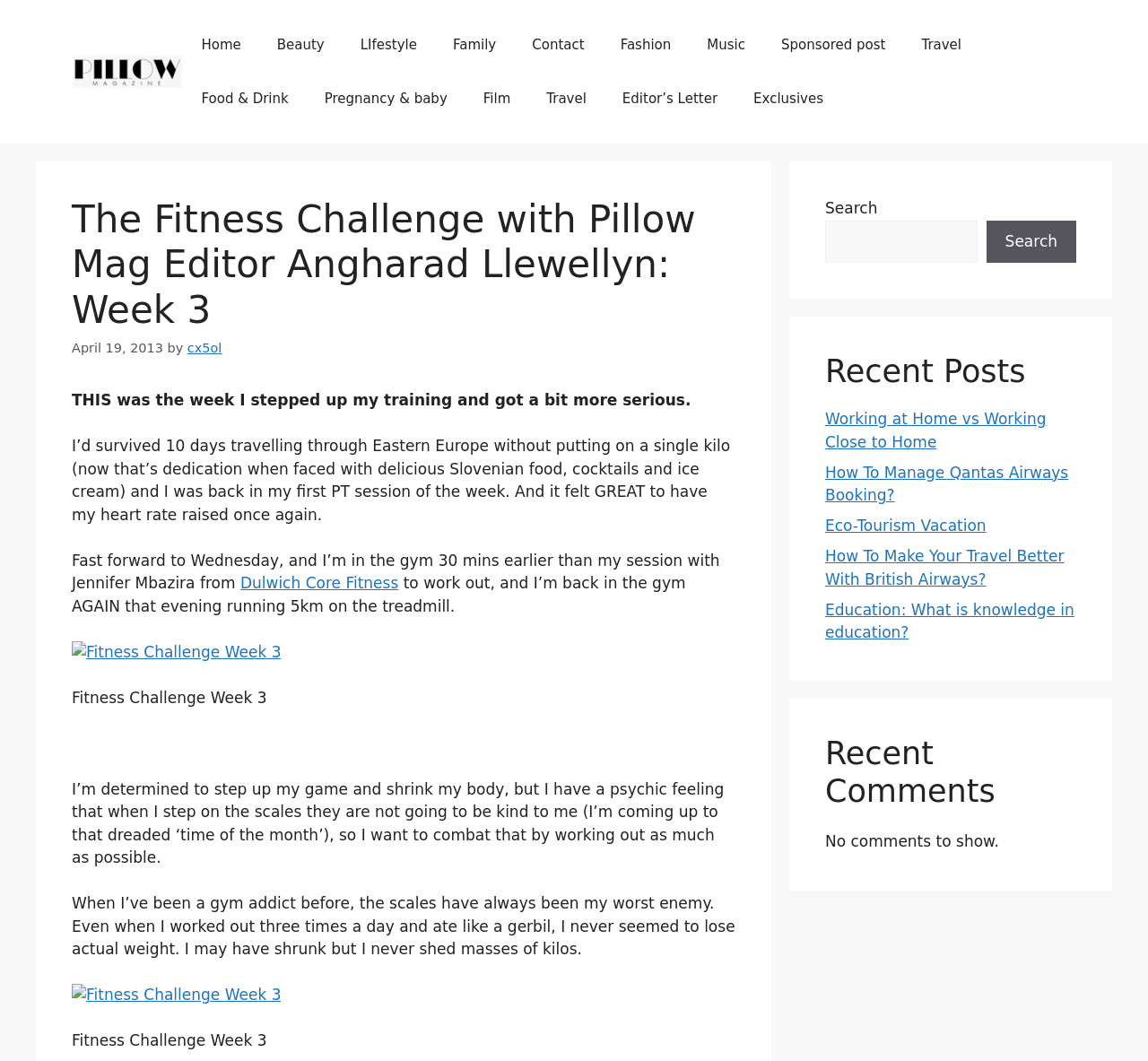Extract the primary header of the webpage and generate its text.

The Fitness Challenge with Pillow Mag Editor Angharad Llewellyn: Week 3